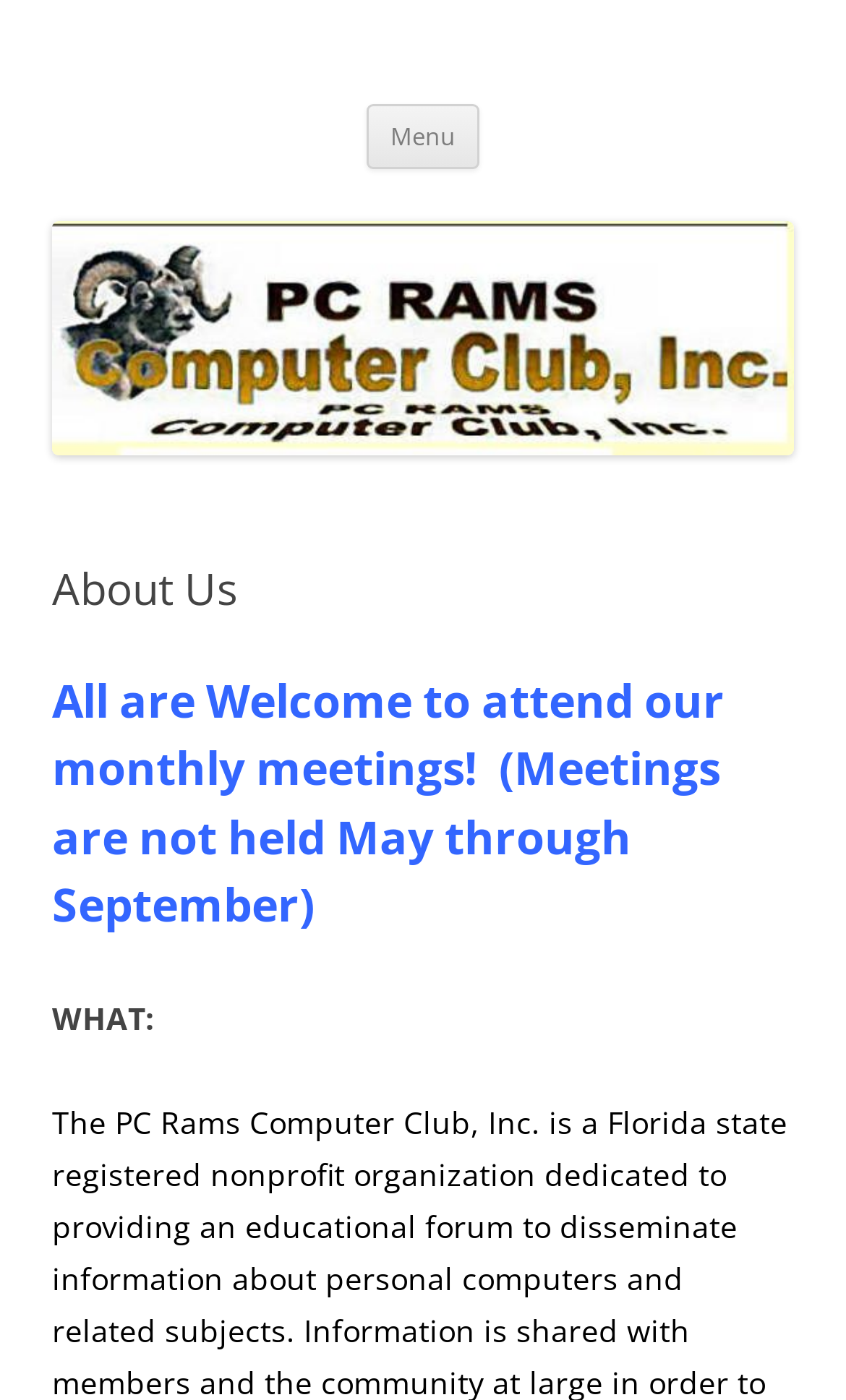What is the title of the section that starts with 'WHAT:'?
Carefully analyze the image and provide a thorough answer to the question.

The title of the section that starts with 'WHAT:' can be found in the StaticText element, which contains the text 'WHAT:'. This section likely provides information about the computer club's activities or events.